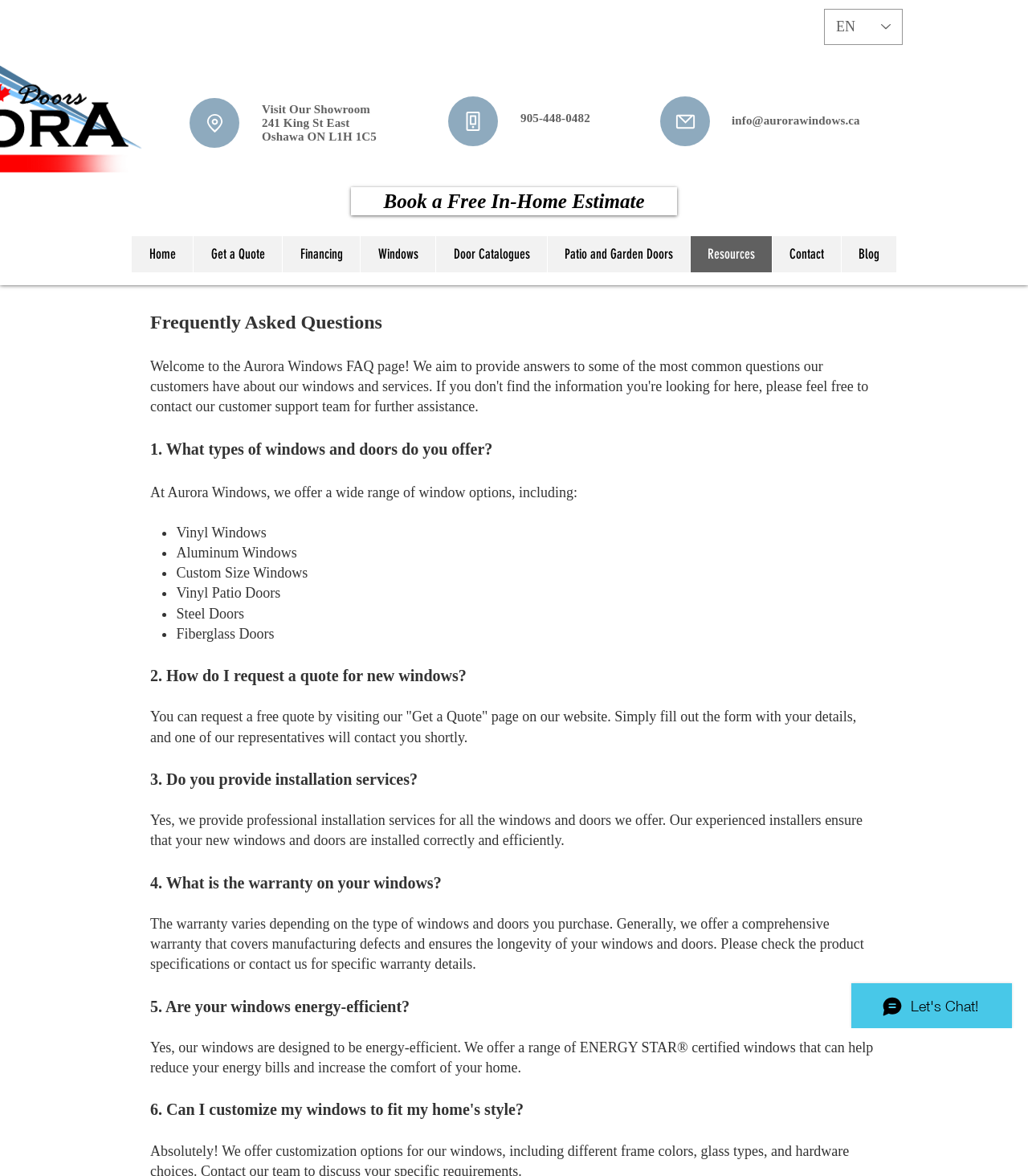Please find the bounding box coordinates of the section that needs to be clicked to achieve this instruction: "Get a quote".

[0.188, 0.201, 0.274, 0.232]